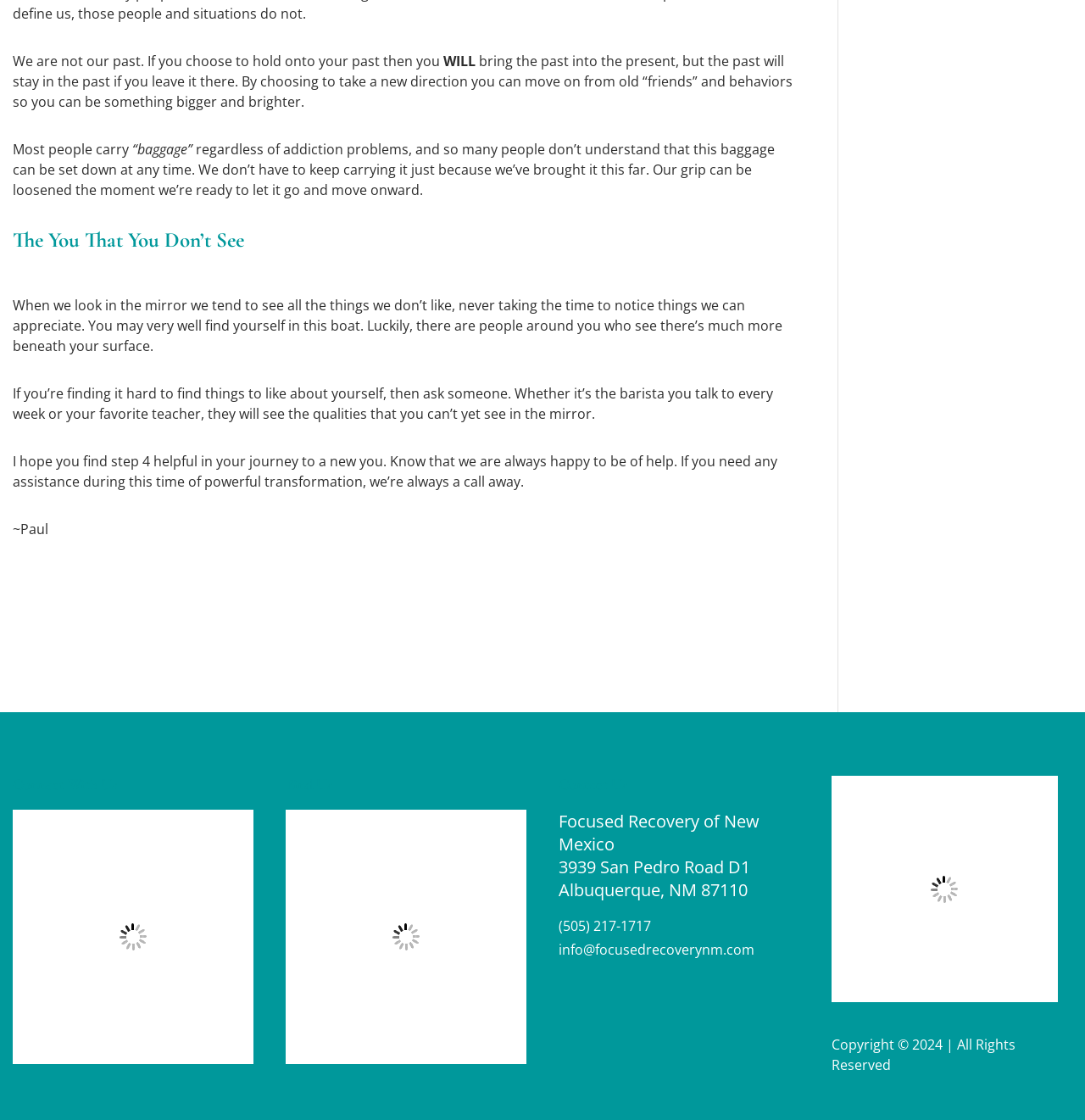Please provide the bounding box coordinates for the UI element as described: "info@focusedrecoverynm.com". The coordinates must be four floats between 0 and 1, represented as [left, top, right, bottom].

[0.515, 0.839, 0.695, 0.856]